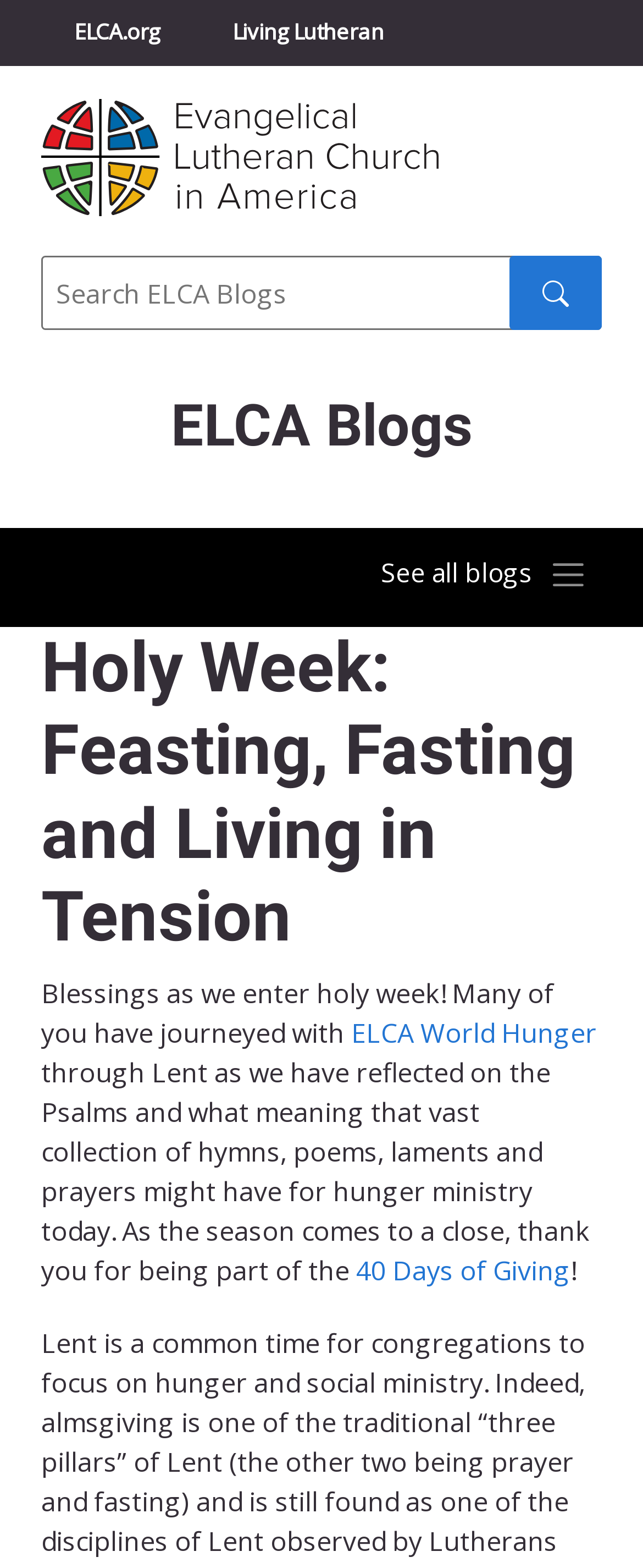Using the description "40 Days of Giving", locate and provide the bounding box of the UI element.

[0.554, 0.798, 0.887, 0.821]